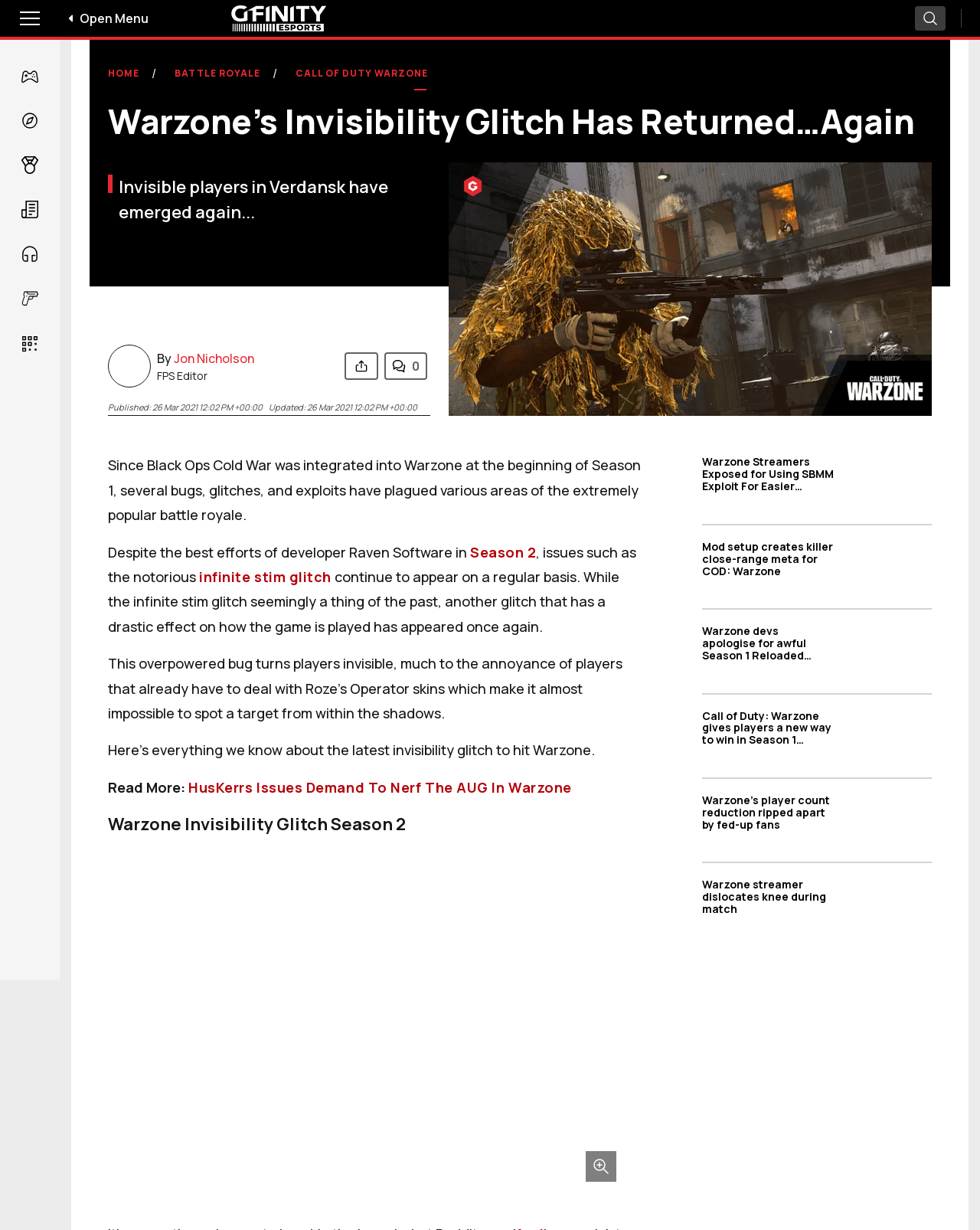Identify the bounding box coordinates for the region to click in order to carry out this instruction: "View Guides". Provide the coordinates using four float numbers between 0 and 1, formatted as [left, top, right, bottom].

[0.012, 0.083, 0.048, 0.115]